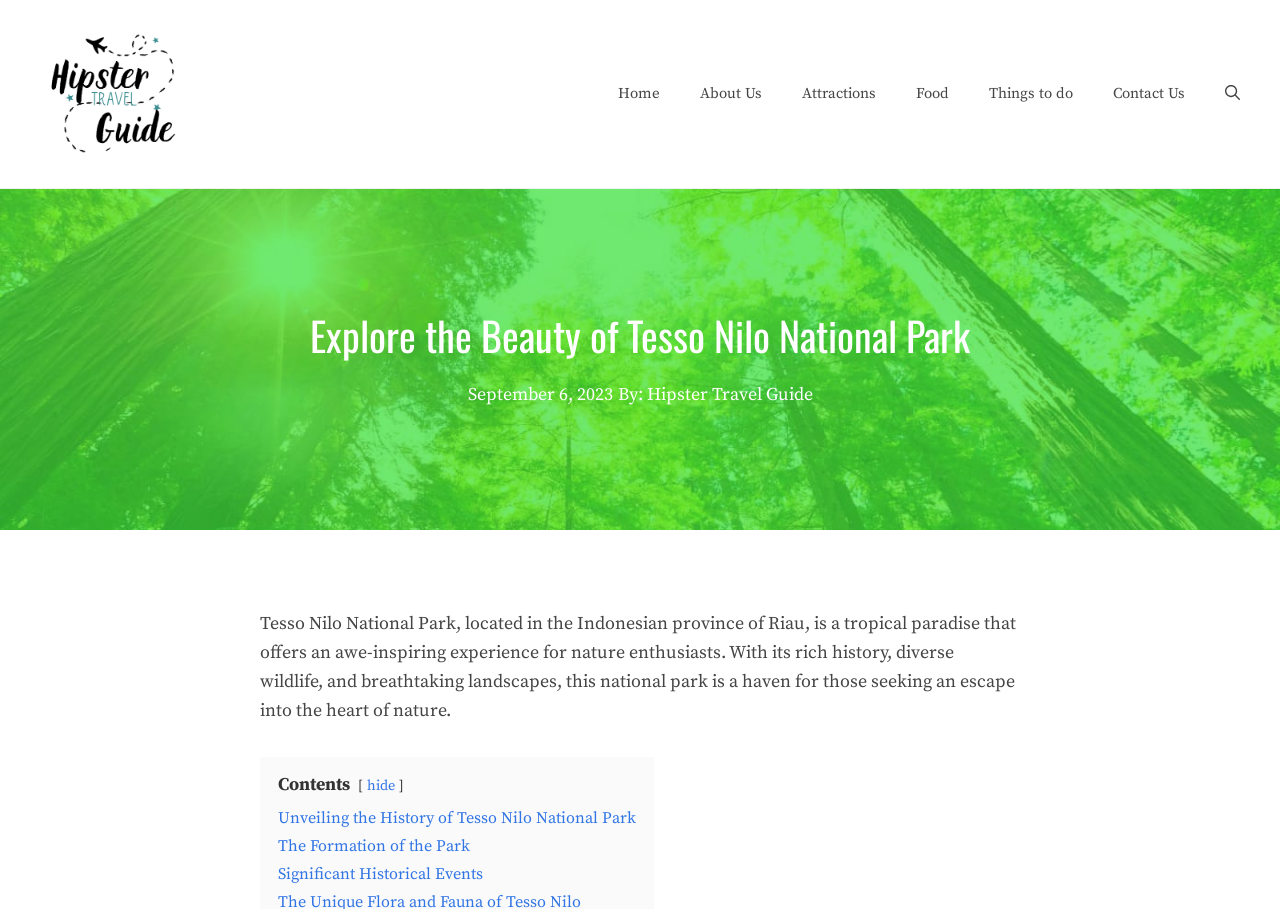Please answer the following question as detailed as possible based on the image: 
What is the date of the article?

I found the date by looking at the time element, which displays 'September 6, 2023'.